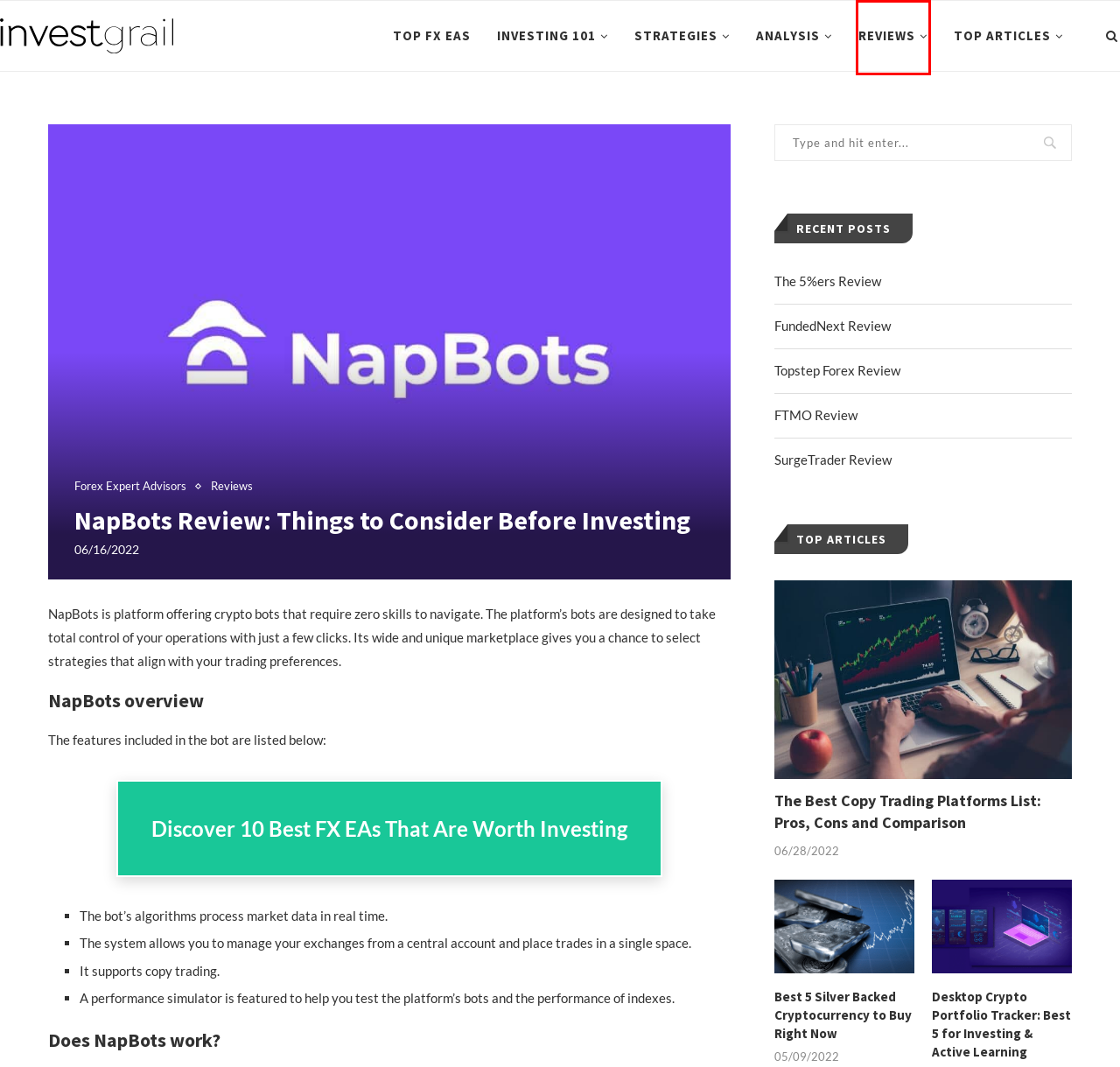Observe the webpage screenshot and focus on the red bounding box surrounding a UI element. Choose the most appropriate webpage description that corresponds to the new webpage after clicking the element in the bounding box. Here are the candidates:
A. FundedNext Review: A Comprehensive Look at this Prop Trading Firm
B. Topstep Forex Review: A Comprehensive Analysis of the Trading Platform
C. Reviews Archives - InvestGrail
D. The 5%ers Review: Funding Programs, Trading Resources, and Community Support
E. Strategies Archives - InvestGrail
F. InvestGrail - Learn how to trade the markets
G. The Best Copy Trading Platforms List: Pros, Cons and Comparison - InvestGrail
H. Best Forex Robots | Top 10 FX EAs To Invest Money In 2022 - InvestGrail

C